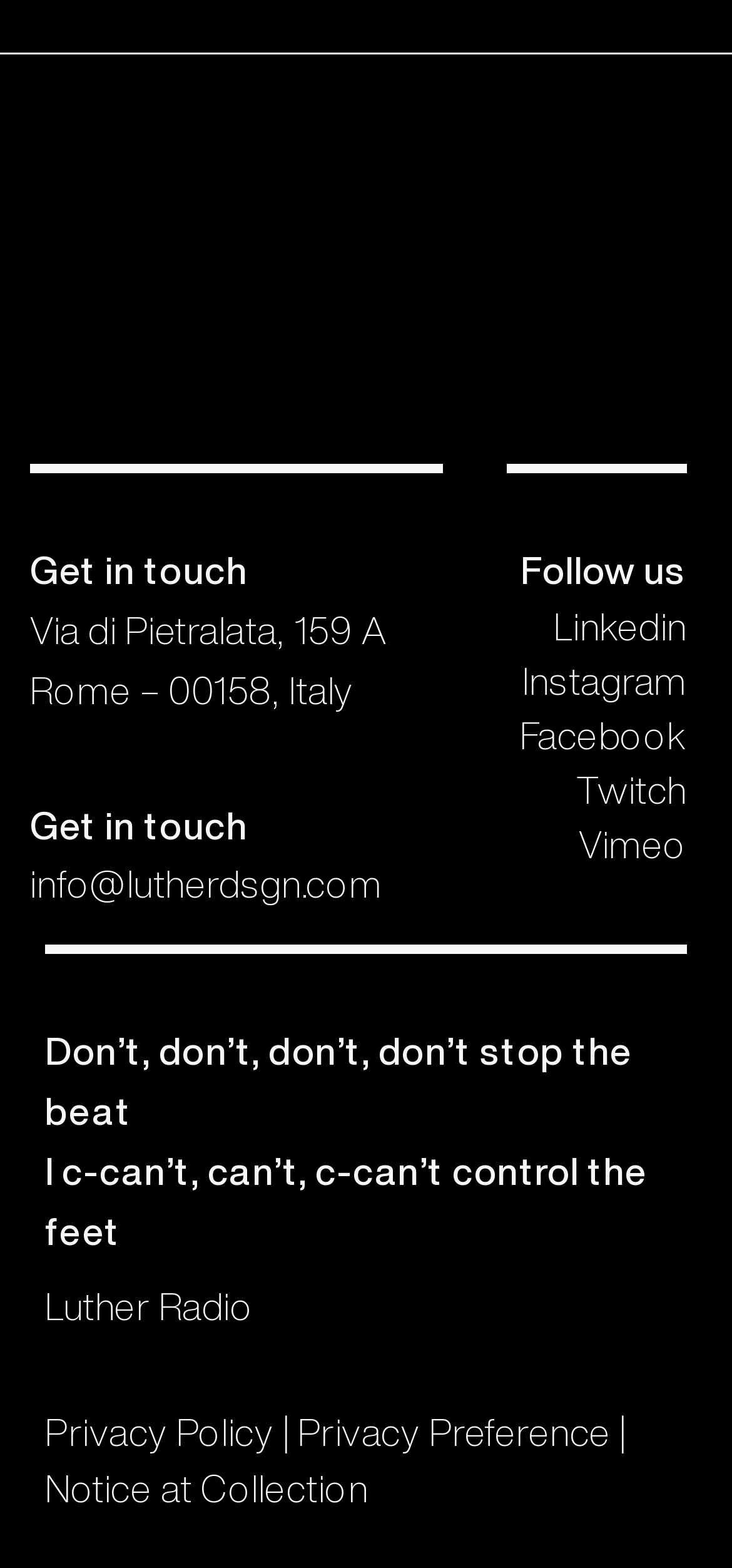How many privacy-related links are available?
Provide a concise answer using a single word or phrase based on the image.

3